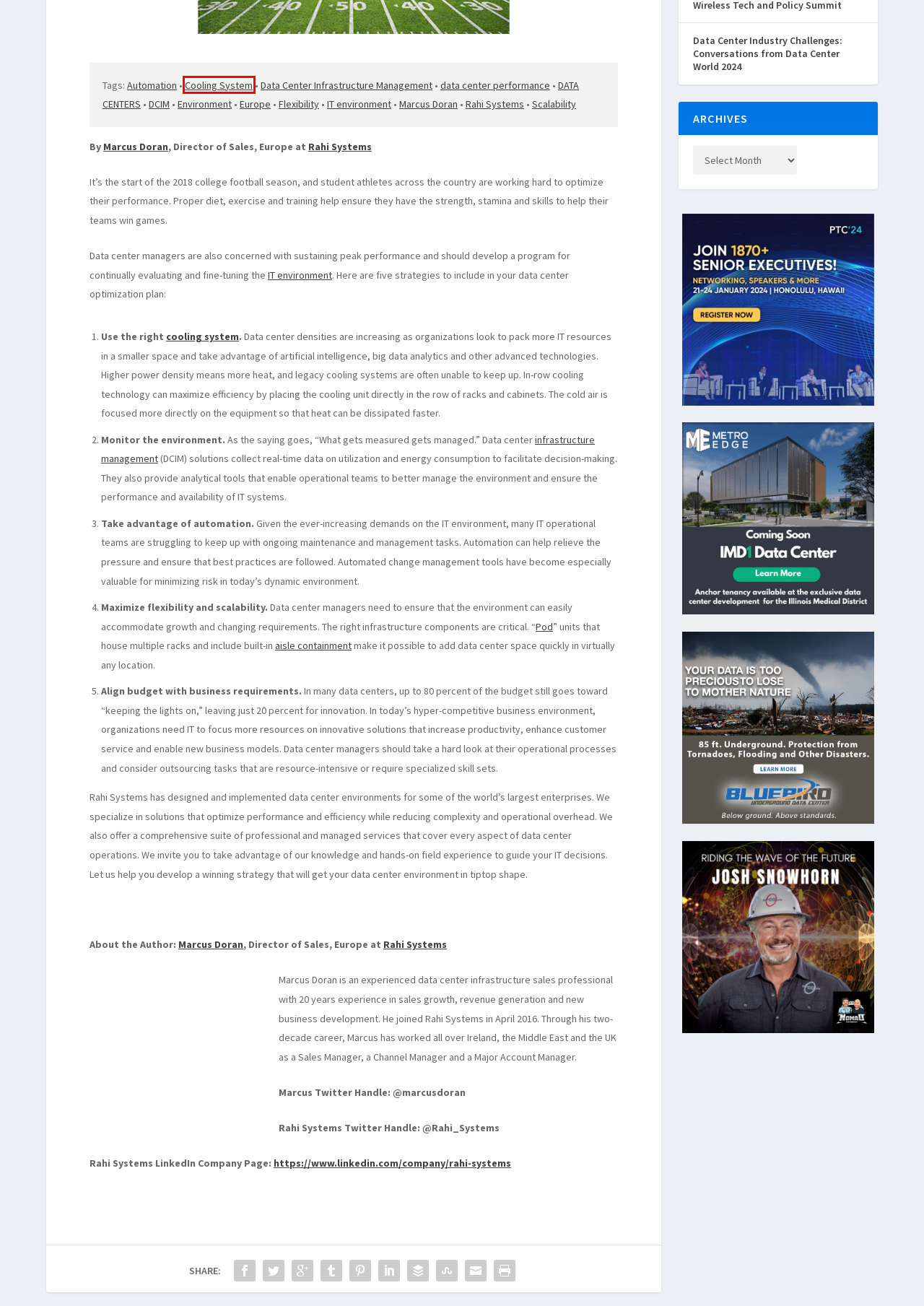You are provided with a screenshot of a webpage highlighting a UI element with a red bounding box. Choose the most suitable webpage description that matches the new page after clicking the element in the bounding box. Here are the candidates:
A. Data Center Industry Challenges: Conversations from Data Center World 2024 | Data Center POST
B. Automation | Data Center POST
C. DATA CENTERS | Data Center POST
D. Cooling System | Data Center POST
E. data center performance | Data Center POST
F. Europe | Data Center POST
G. Flexibility | Data Center POST
H. IT environment | Data Center POST

D